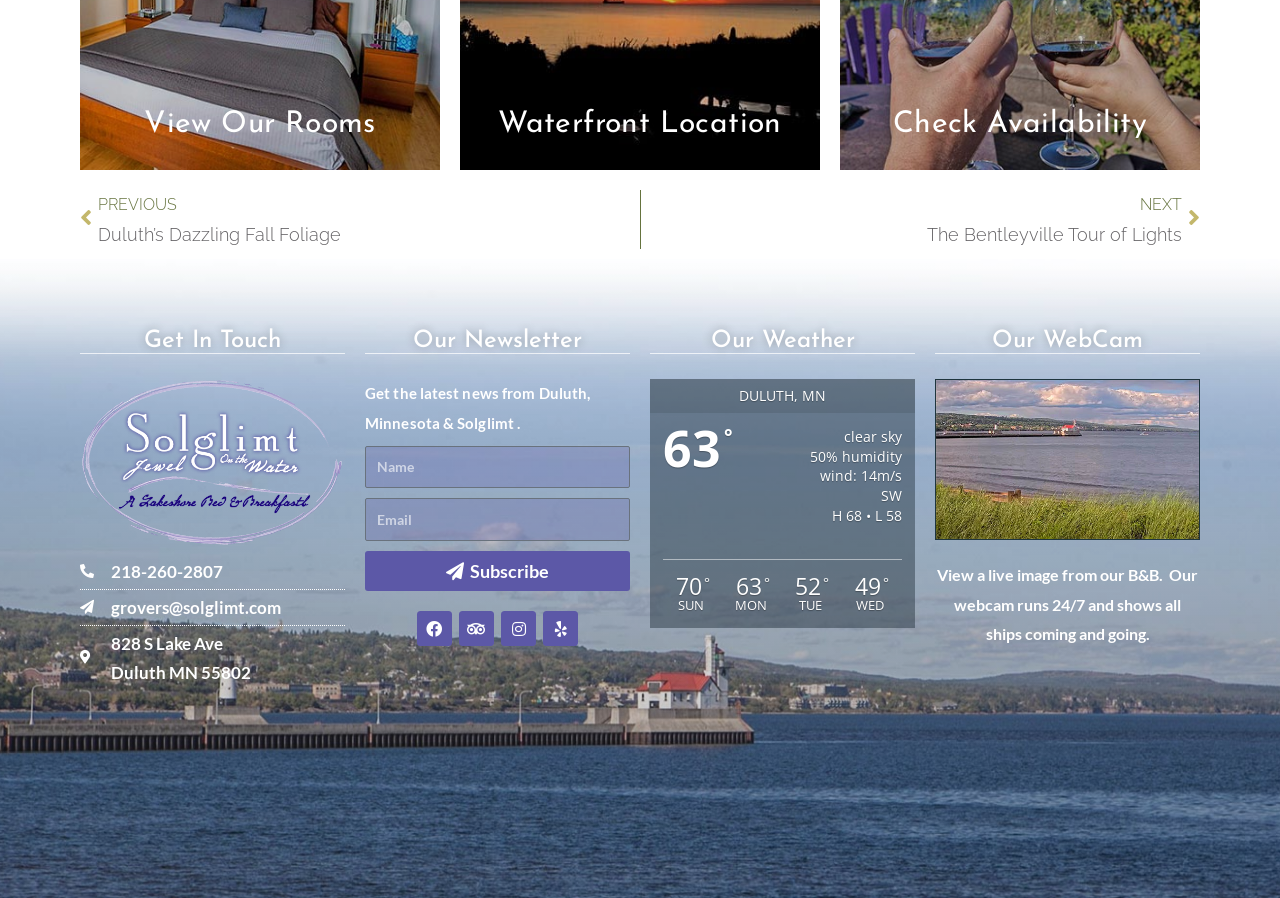Show the bounding box coordinates of the region that should be clicked to follow the instruction: "Book online."

[0.741, 0.133, 0.853, 0.154]